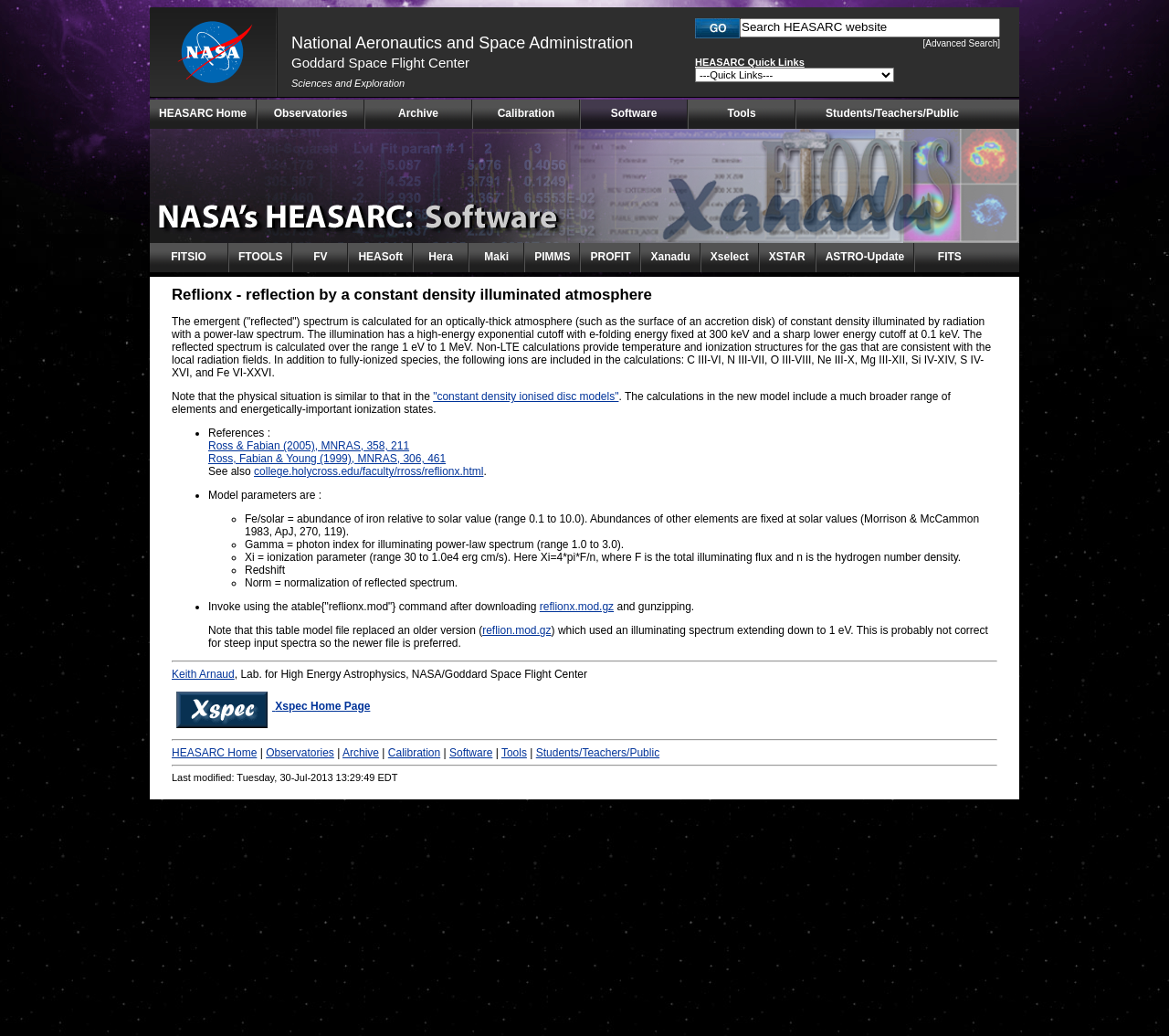Extract the bounding box coordinates for the described element: "Skip Navigation (press 2)". The coordinates should be represented as four float numbers between 0 and 1: [left, top, right, bottom].

[0.128, 0.096, 0.187, 0.159]